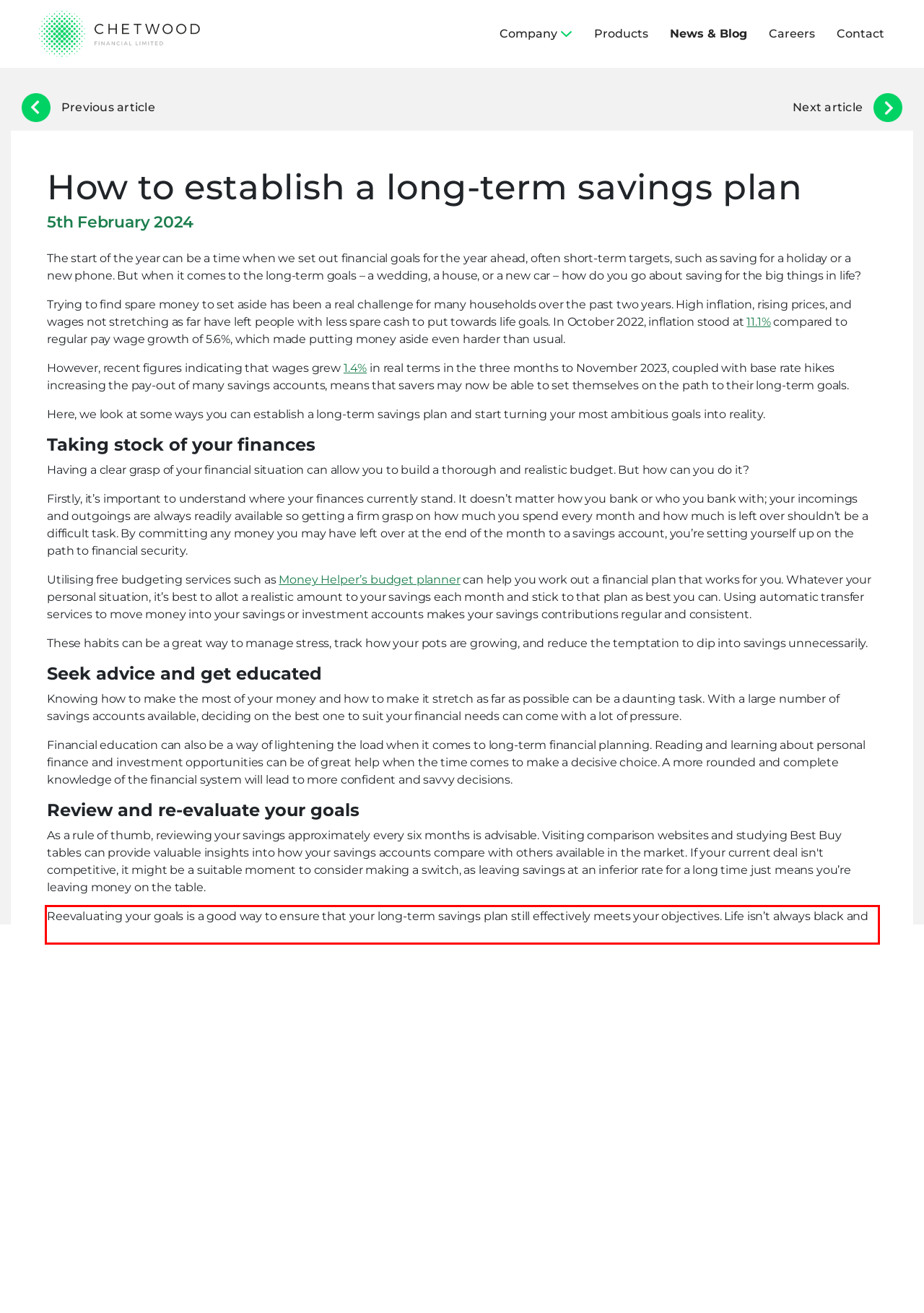Using the provided screenshot of a webpage, recognize and generate the text found within the red rectangle bounding box.

Reevaluating your goals is a good way to ensure that your long-term savings plan still effectively meets your objectives. Life isn’t always black and white, and circumstances can change in the blink of an eye, so the goals that were a priority may need to be adjusted.